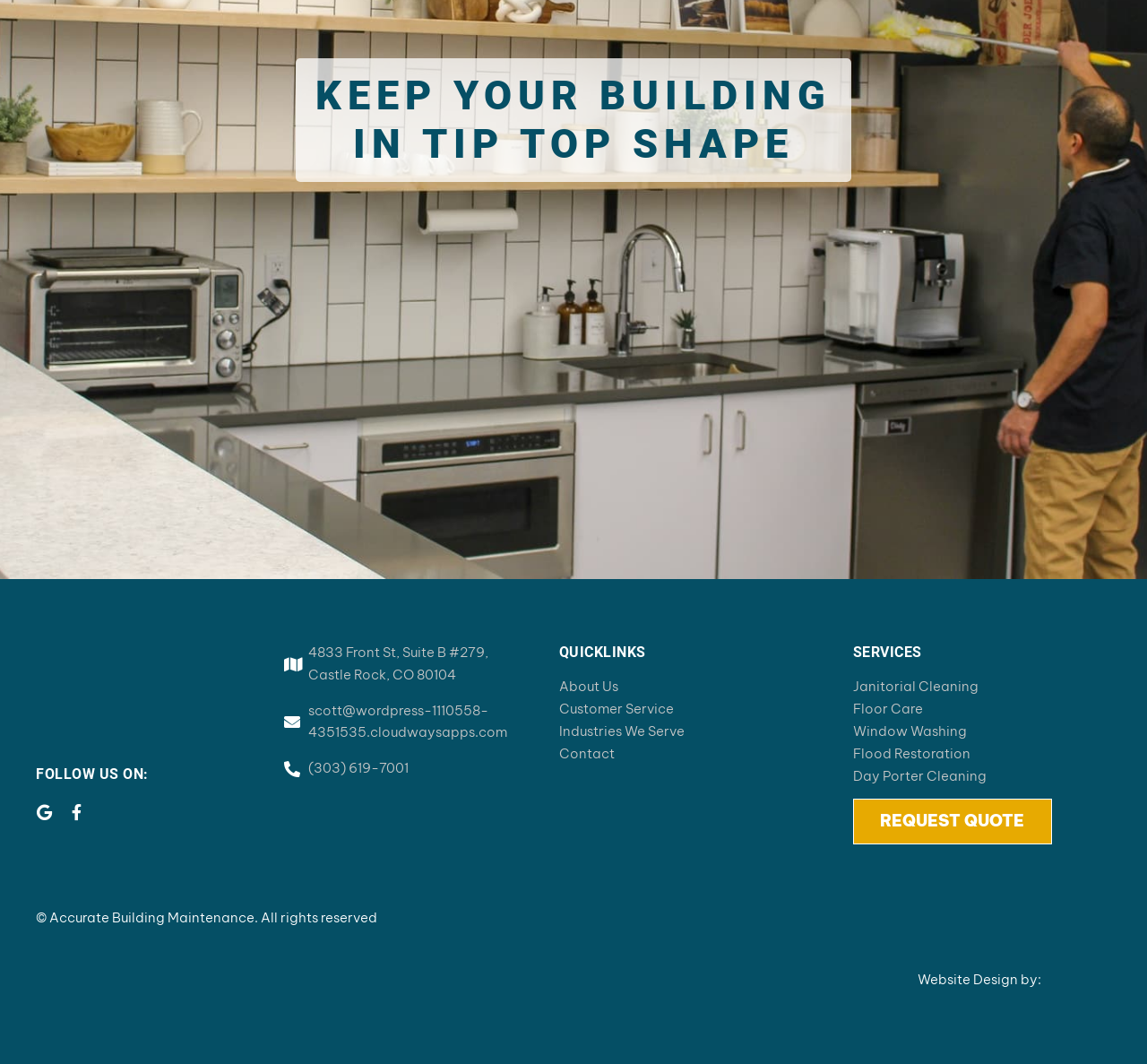Analyze the image and answer the question with as much detail as possible: 
What social media platforms is the company on?

The social media presence of the company can be found in the 'FOLLOW US ON:' section of the webpage, which lists 'Google' and 'Facebook-f'.